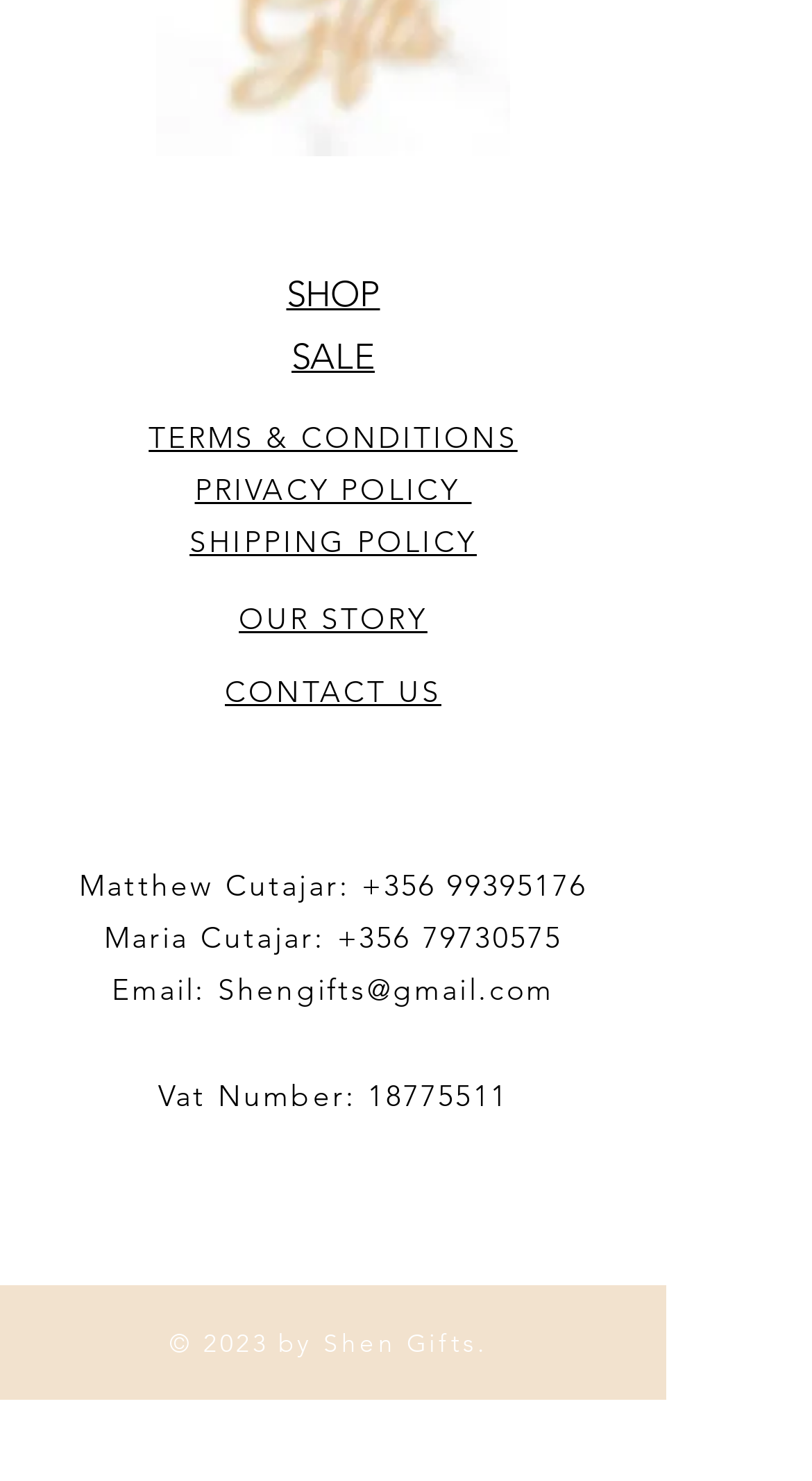Show the bounding box coordinates of the region that should be clicked to follow the instruction: "View OUR STORY."

[0.294, 0.405, 0.526, 0.431]